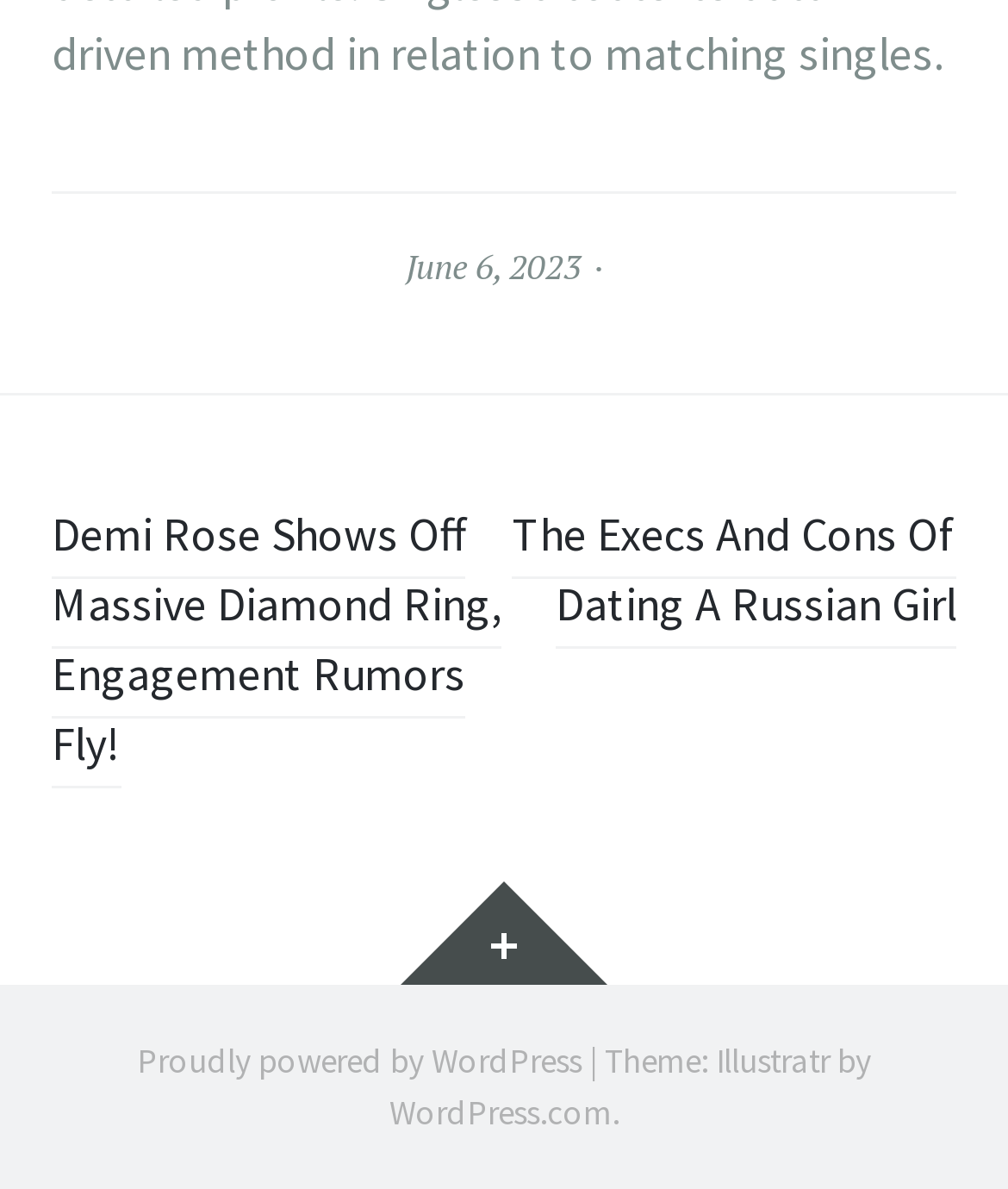Consider the image and give a detailed and elaborate answer to the question: 
What is the date mentioned in the footer?

I found the date 'June 6, 2023' in the footer section of the webpage, which is located at the bottom of the page and has a bounding box coordinate of [0.403, 0.204, 0.577, 0.243].